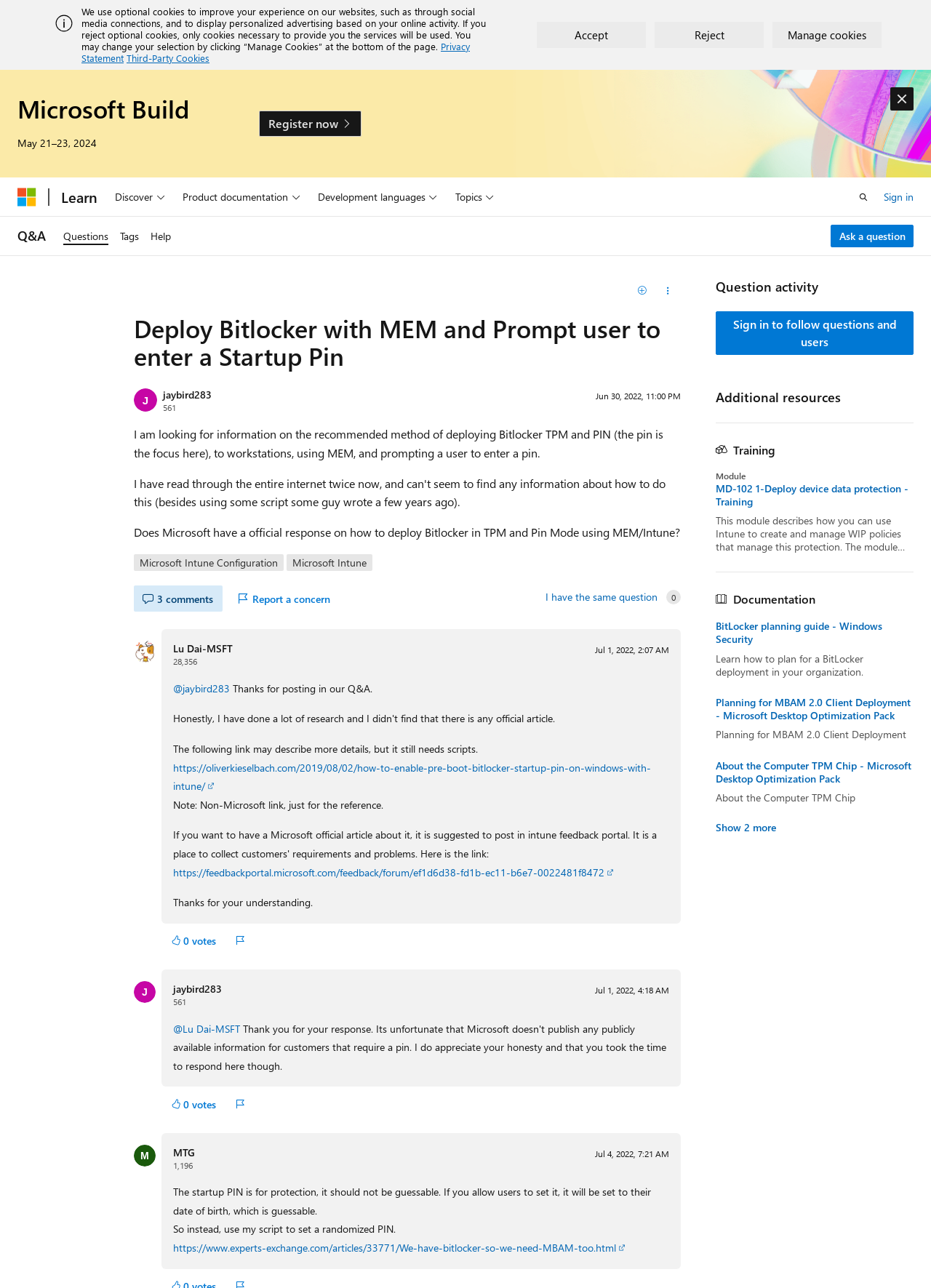Please identify the coordinates of the bounding box that should be clicked to fulfill this instruction: "Search".

[0.912, 0.143, 0.943, 0.163]